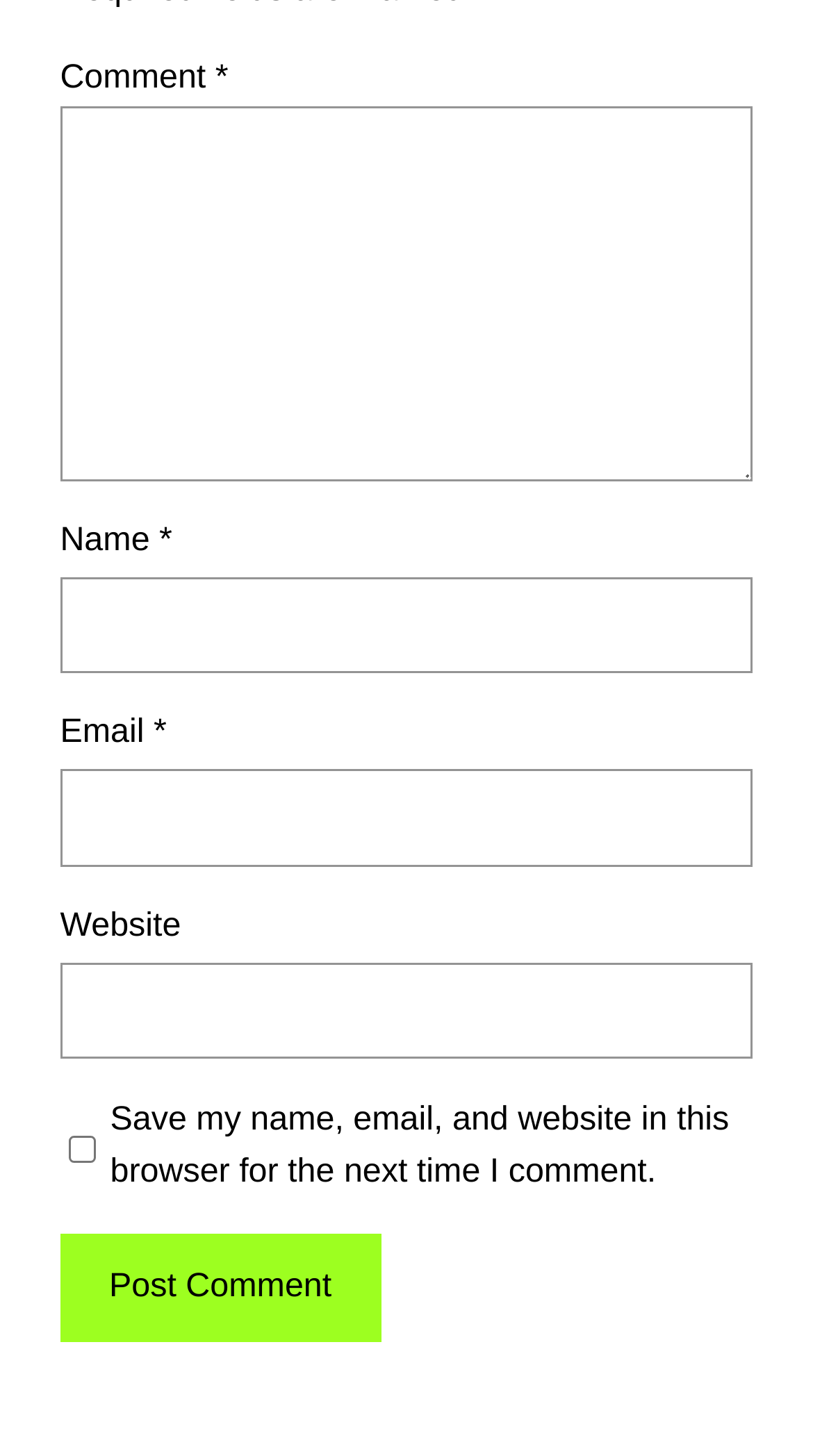How many required fields are there?
Please use the visual content to give a single word or phrase answer.

3